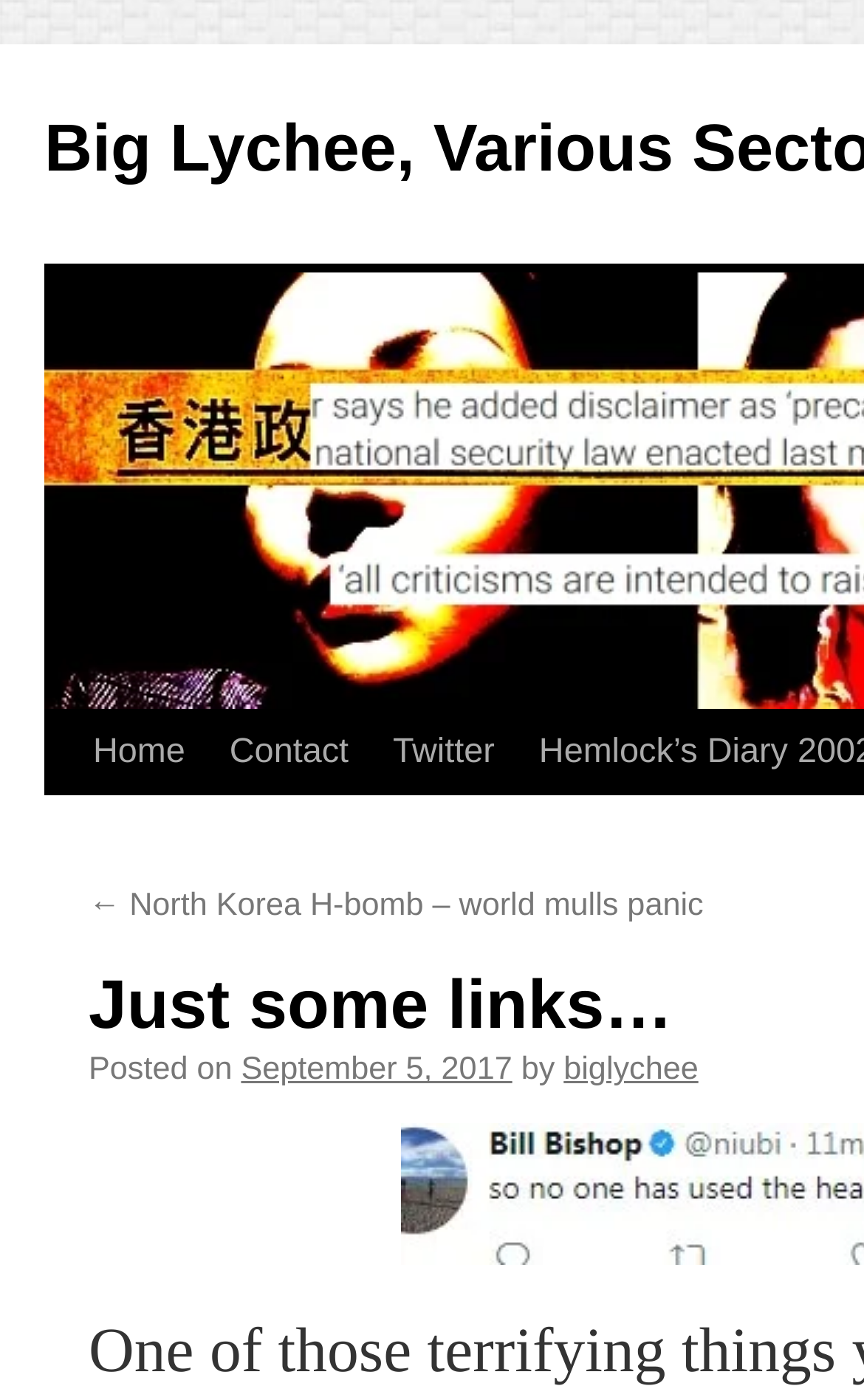Reply to the question with a single word or phrase:
What is the first link on the webpage?

Skip to content